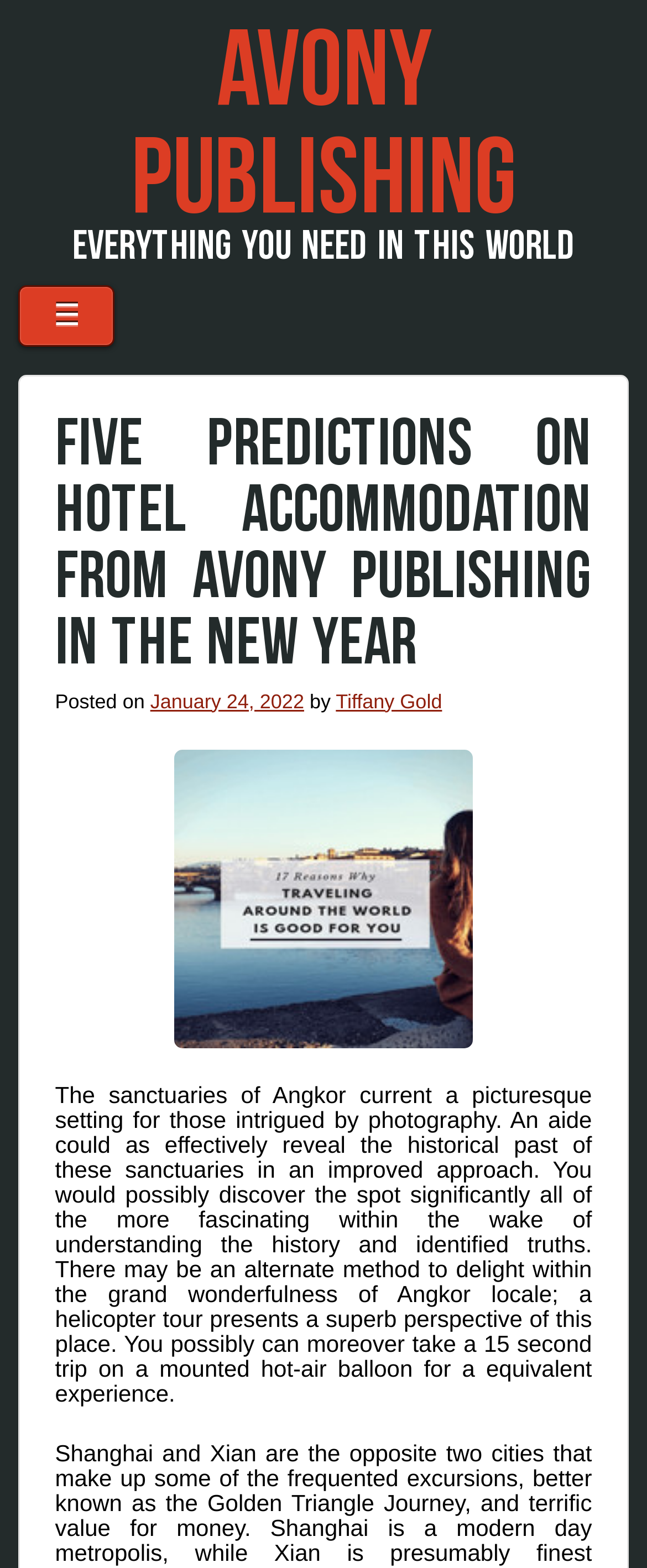Refer to the image and provide an in-depth answer to the question: 
When was the article posted?

The posting date of the article can be found below the title of the article, where it is written as 'Posted on January 24, 2022'. This information is provided to indicate when the article was published.